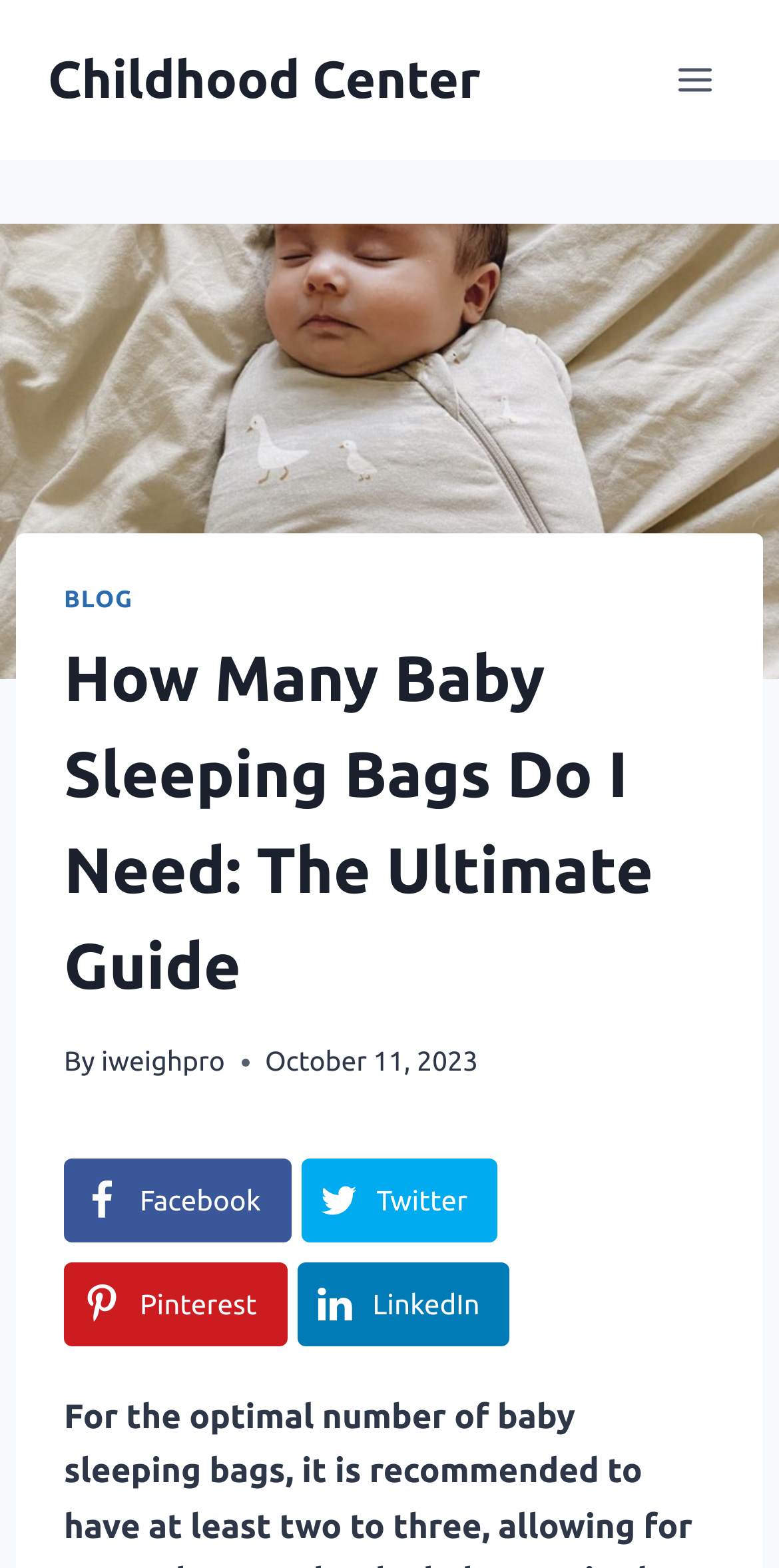How many social media platforms are linked in the article?
Answer the question with a detailed and thorough explanation.

The article provides links to four social media platforms, namely Facebook, Twitter, Pinterest, and LinkedIn, which can be found at the bottom of the page.